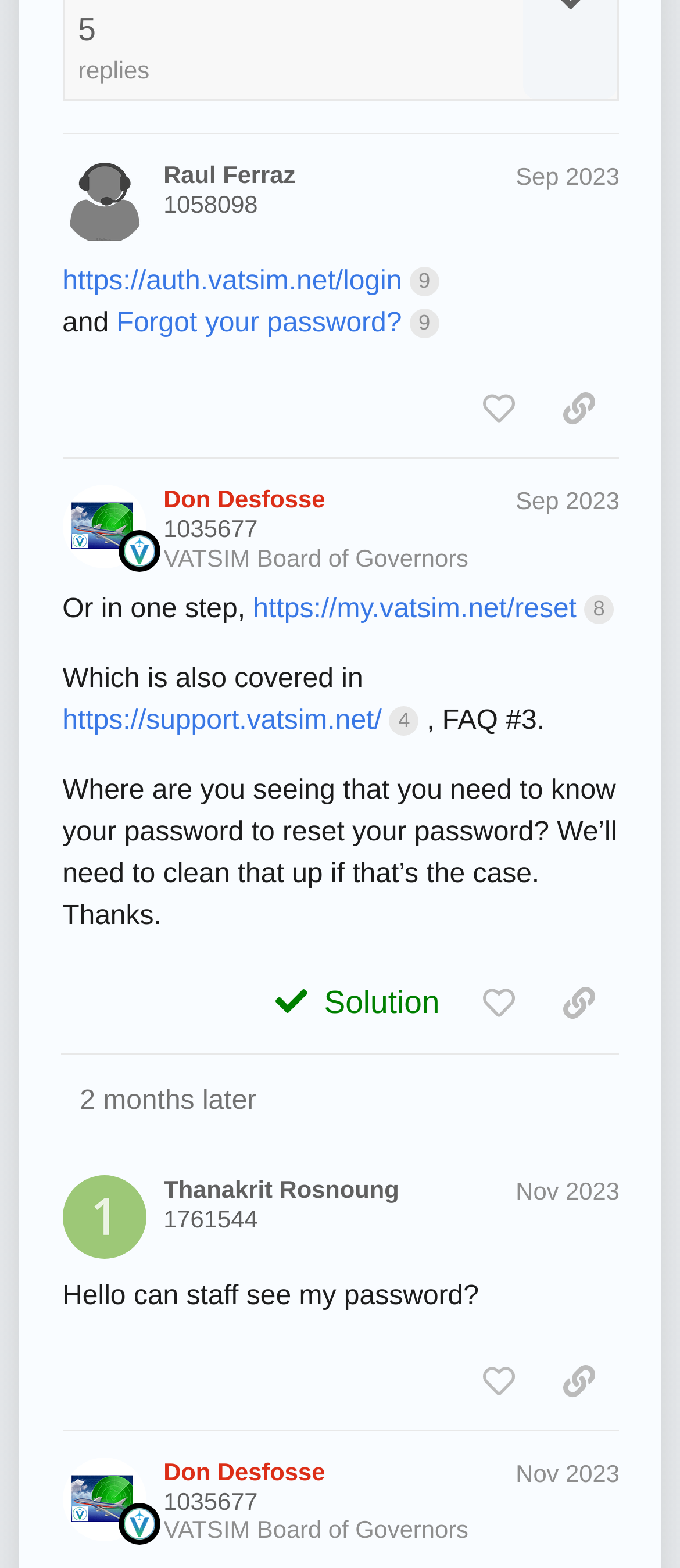Give a concise answer of one word or phrase to the question: 
What is the title of the organization mentioned in the post on Sep 18, 2023?

VATSIM Board of Governors